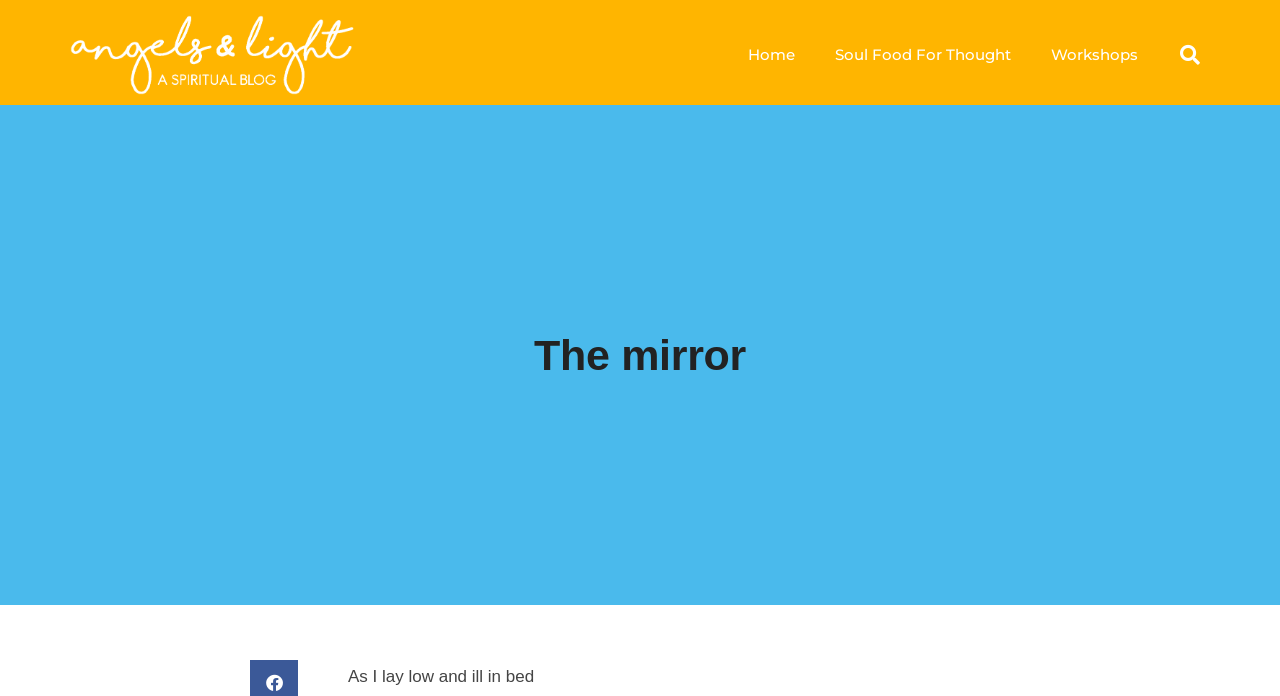Respond concisely with one word or phrase to the following query:
How many main navigation links are there?

3